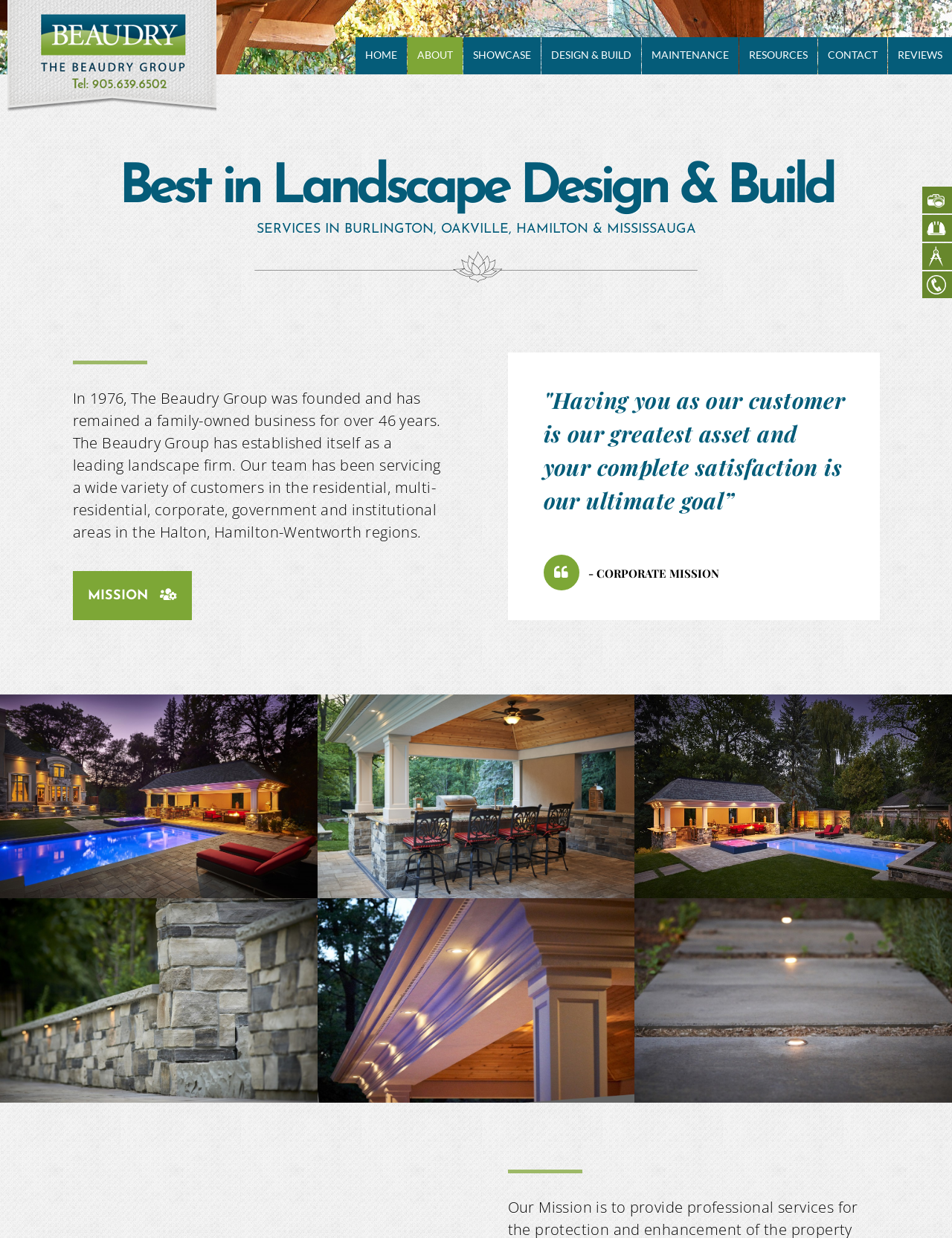Locate the bounding box coordinates of the element that needs to be clicked to carry out the instruction: "learn about the company's mission". The coordinates should be given as four float numbers ranging from 0 to 1, i.e., [left, top, right, bottom].

[0.076, 0.462, 0.201, 0.501]